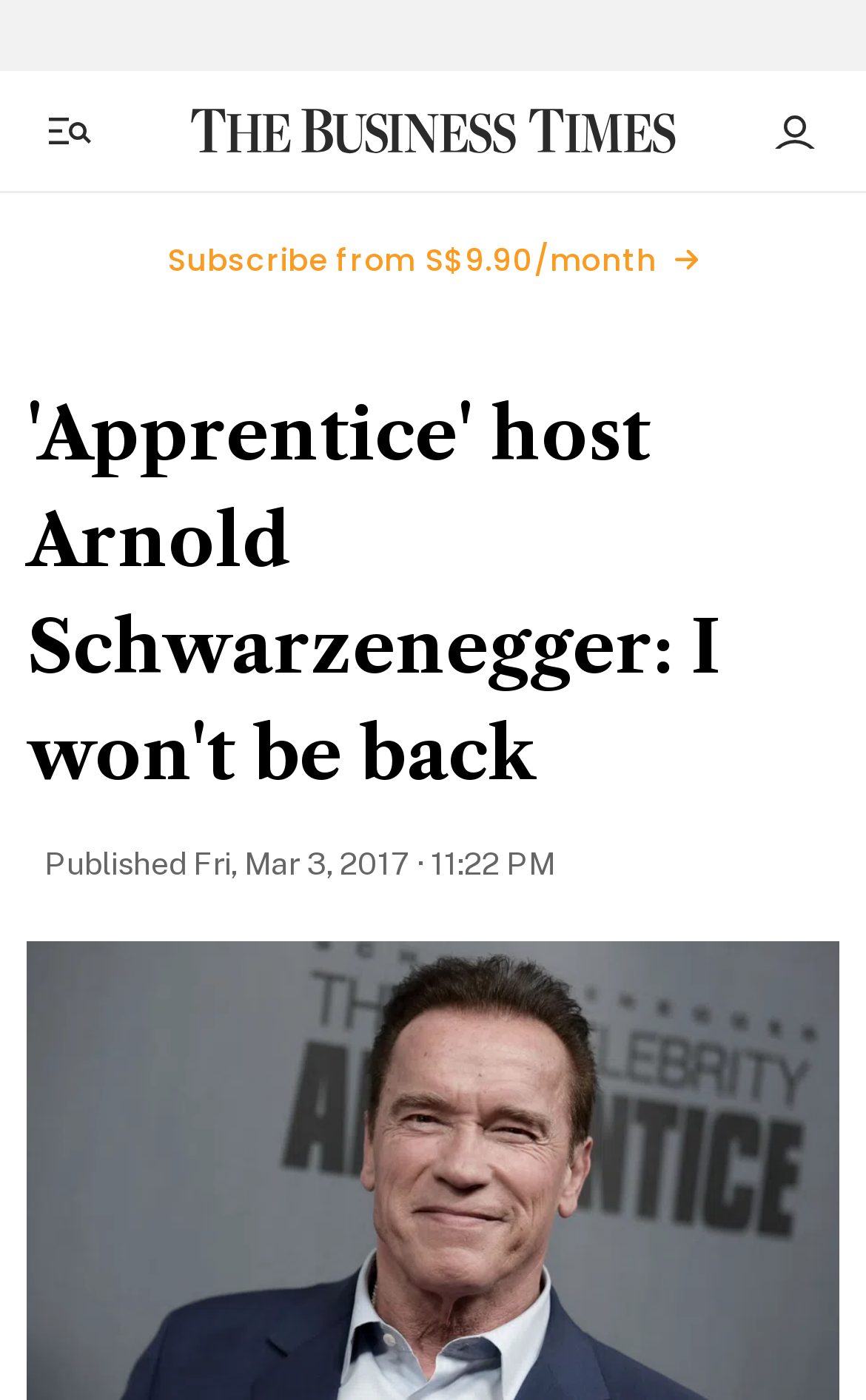Determine and generate the text content of the webpage's headline.

'Apprentice' host Arnold Schwarzenegger: I won't be back